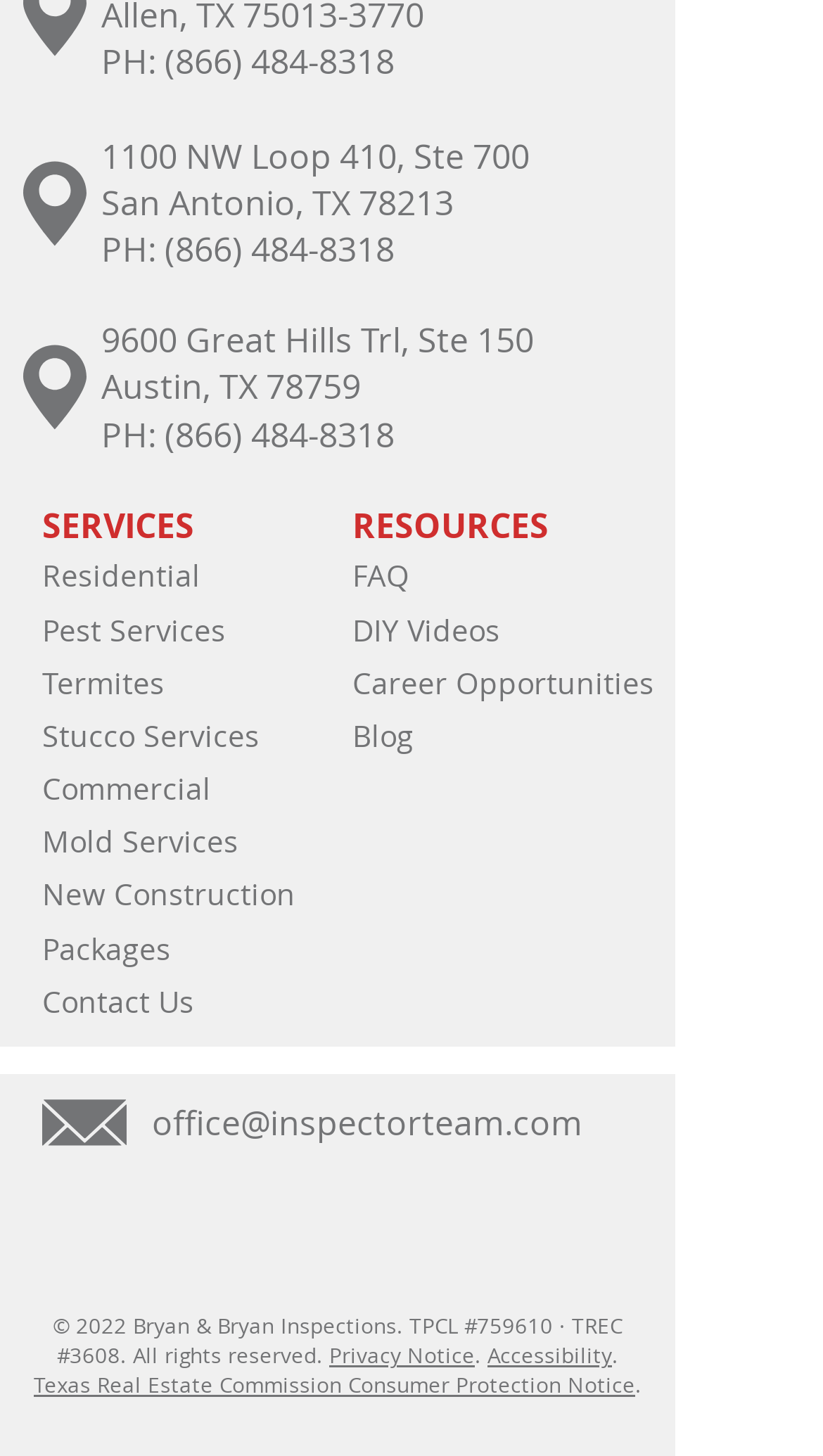How many office locations are listed?
Answer the question based on the image using a single word or a brief phrase.

2